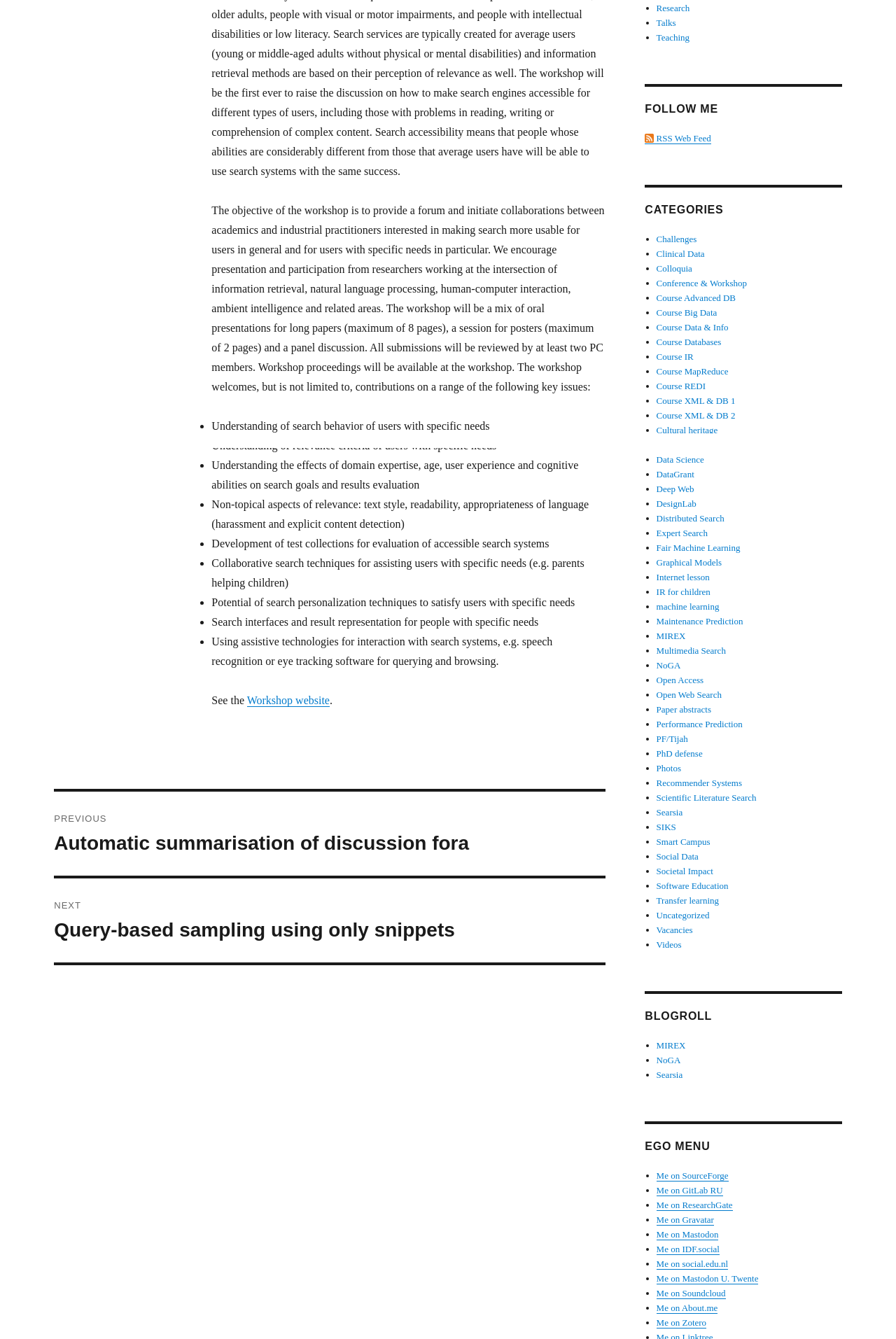Provide the bounding box coordinates of the HTML element this sentence describes: "Course Databases". The bounding box coordinates consist of four float numbers between 0 and 1, i.e., [left, top, right, bottom].

[0.733, 0.251, 0.805, 0.259]